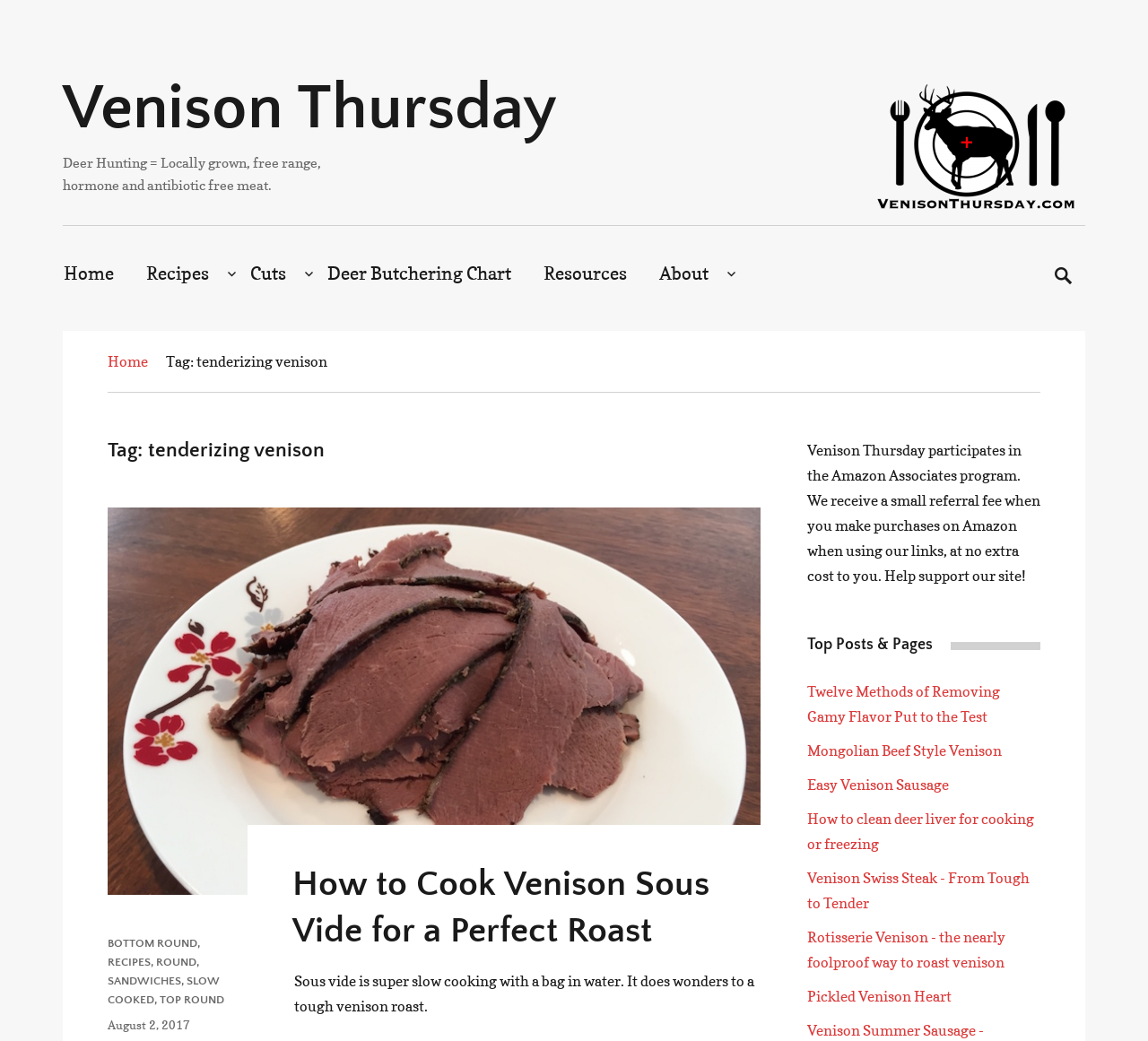Please identify the bounding box coordinates of the element I need to click to follow this instruction: "Learn about 'Venison Thursday' on the 'About' page".

[0.574, 0.252, 0.652, 0.274]